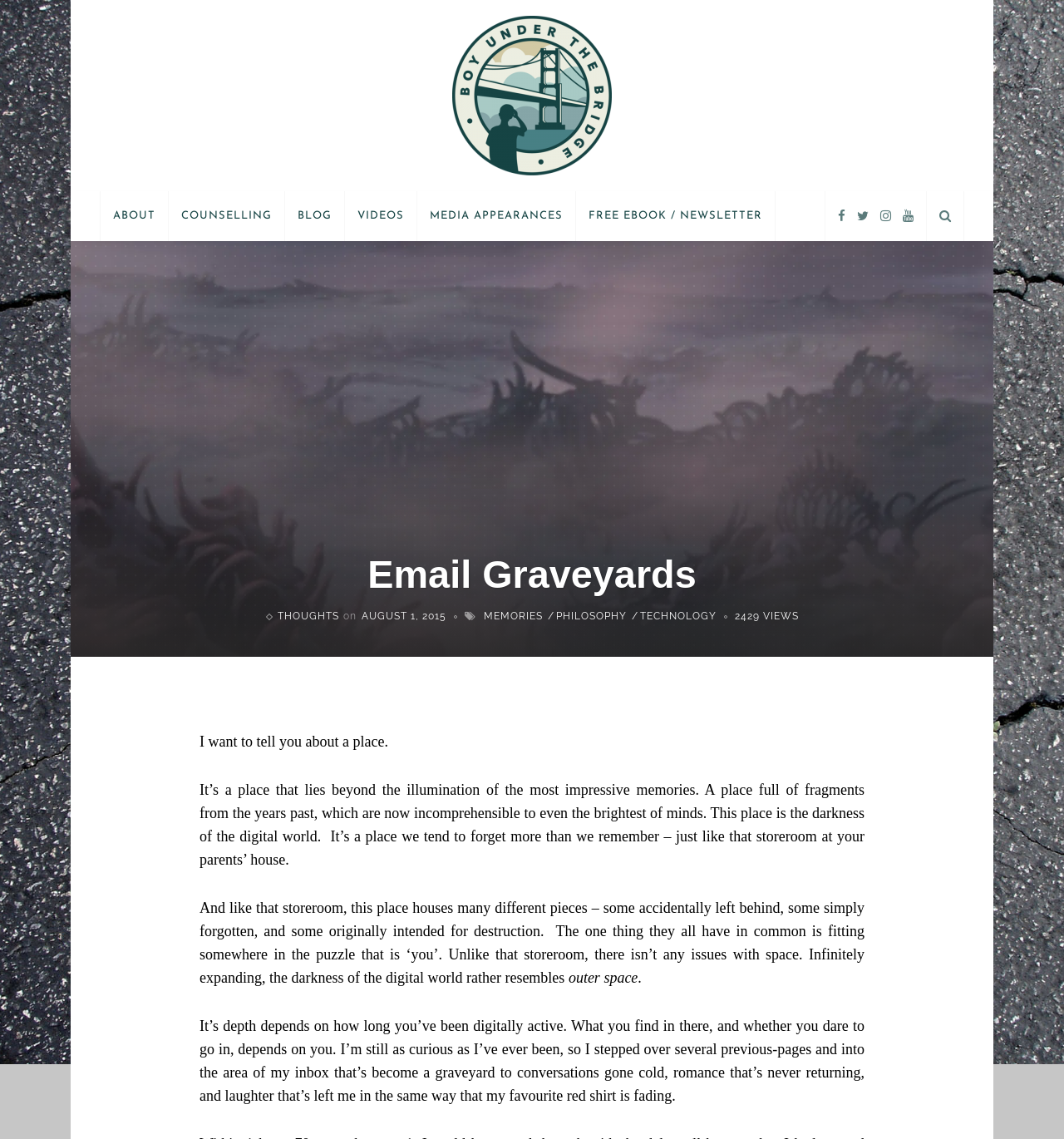Describe all visible elements and their arrangement on the webpage.

The webpage appears to be a blog or personal website, with a focus on storytelling and self-reflection. At the top, there is a logo or title image with the text "Boy Under the Bridge" and a link to the same name. Below this, there is a navigation menu with links to various sections of the website, including "ABOUT", "COUNSELLING", "BLOG", "VIDEOS", "MEDIA APPEARANCES", and "FREE EBOOK / NEWSLETTER".

On the left side of the page, there is a heading "Email Graveyards" followed by a series of links to different categories, including "THOUGHTS", "MEMORIES", "PHILOSOPHY", "TECHNOLOGY", and "2429 VIEWS". There is also a timestamp "AUGUST 1, 2015" and a few social media links represented by icons.

The main content of the page is a personal essay or story, which begins with the phrase "I want to tell you about a place." The text describes a metaphorical place that exists beyond memories, where fragments of the past reside. The author reflects on the nature of this place, comparing it to a storeroom in one's parents' house, and how it contains pieces of oneself that have been forgotten or left behind. The text is written in a contemplative and introspective tone, with the author sharing their own experiences and thoughts about this concept.

Throughout the page, there are no prominent images, but the text is well-organized and easy to follow, with clear headings and paragraphs. The overall design is simple and clean, with a focus on the written content.